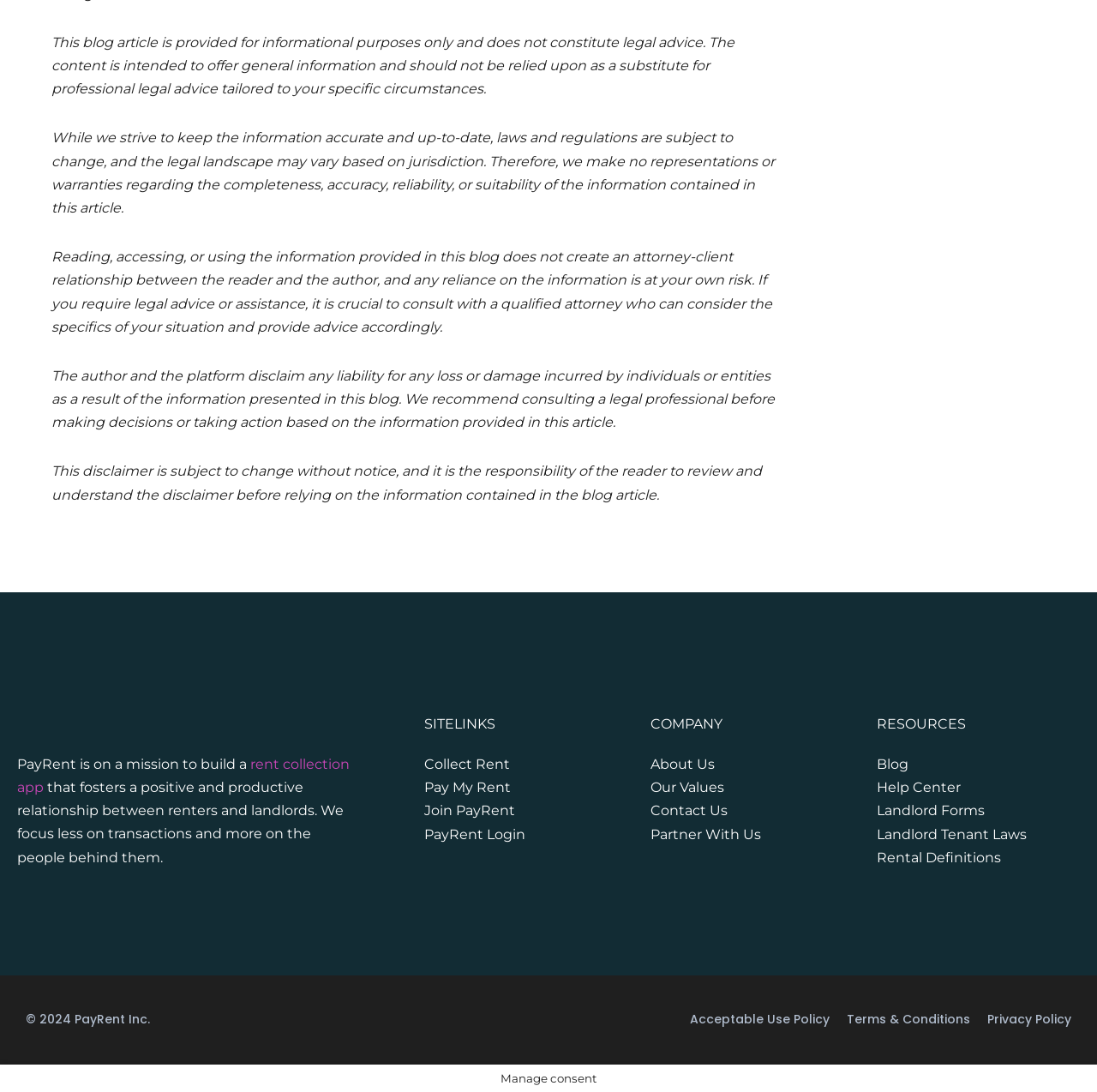Please locate the bounding box coordinates of the element that needs to be clicked to achieve the following instruction: "Read the article about Halloween decor finds". The coordinates should be four float numbers between 0 and 1, i.e., [left, top, right, bottom].

None